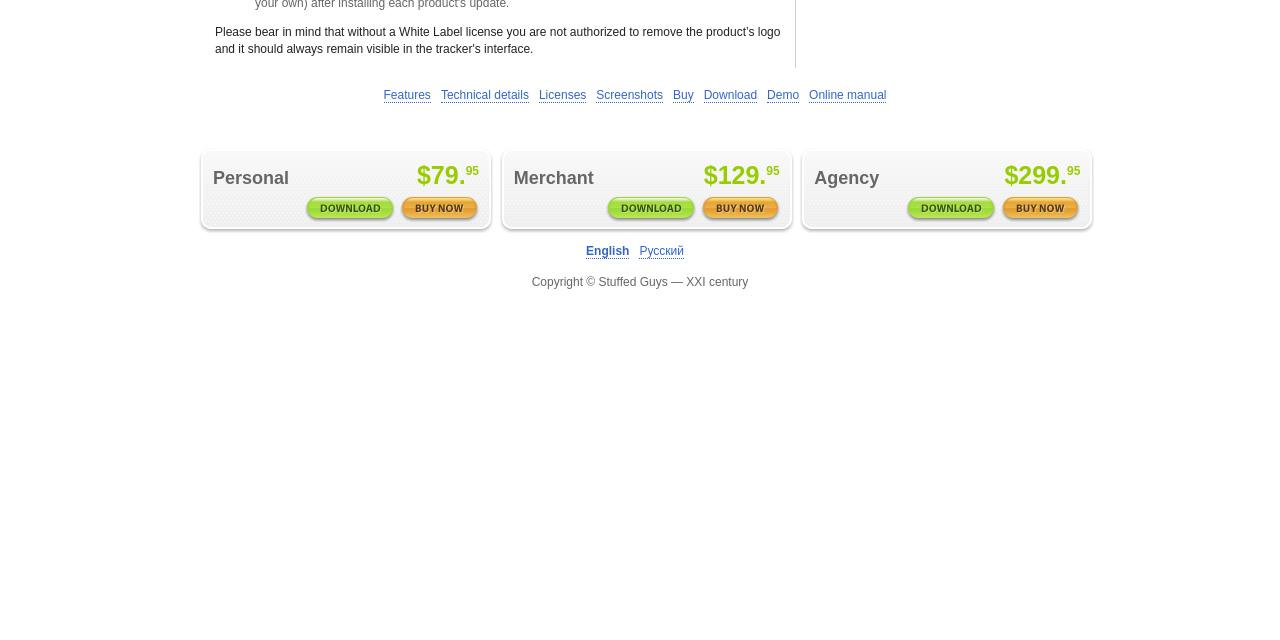Bounding box coordinates are specified in the format (top-left x, top-left y, bottom-right x, bottom-right y). All values are floating point numbers bounded between 0 and 1. Please provide the bounding box coordinate of the region this sentence describes: Related products

None